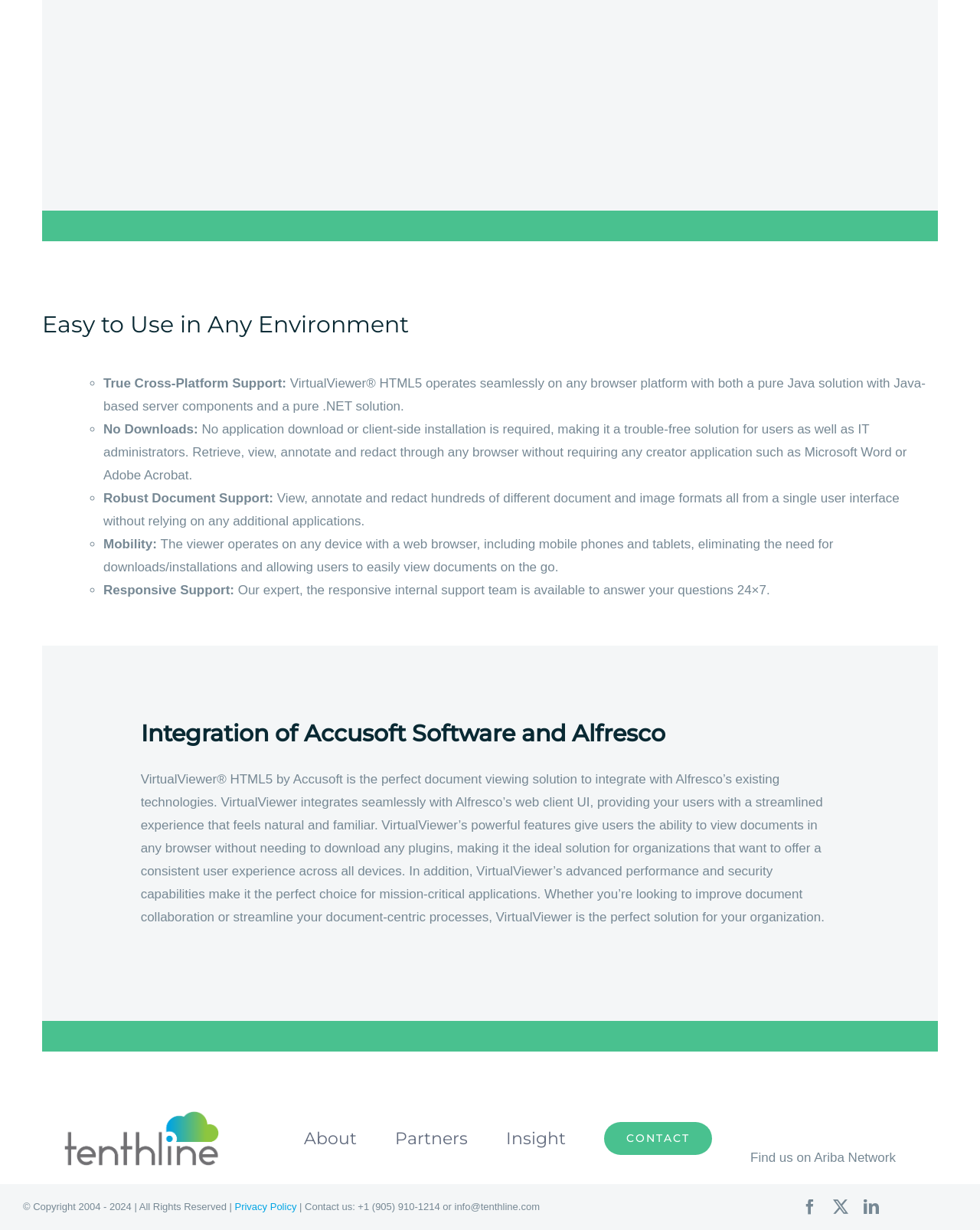Based on the provided description, "Privacy Policy", find the bounding box of the corresponding UI element in the screenshot.

[0.239, 0.977, 0.303, 0.986]